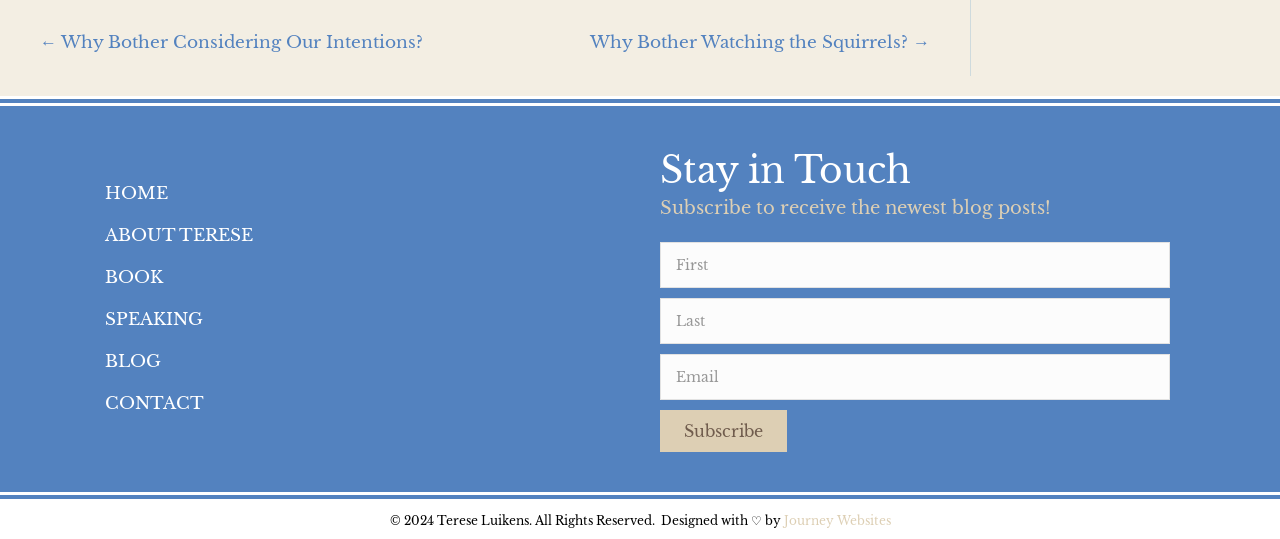Bounding box coordinates are specified in the format (top-left x, top-left y, bottom-right x, bottom-right y). All values are floating point numbers bounded between 0 and 1. Please provide the bounding box coordinate of the region this sentence describes: Crypto Exchanges Info

None